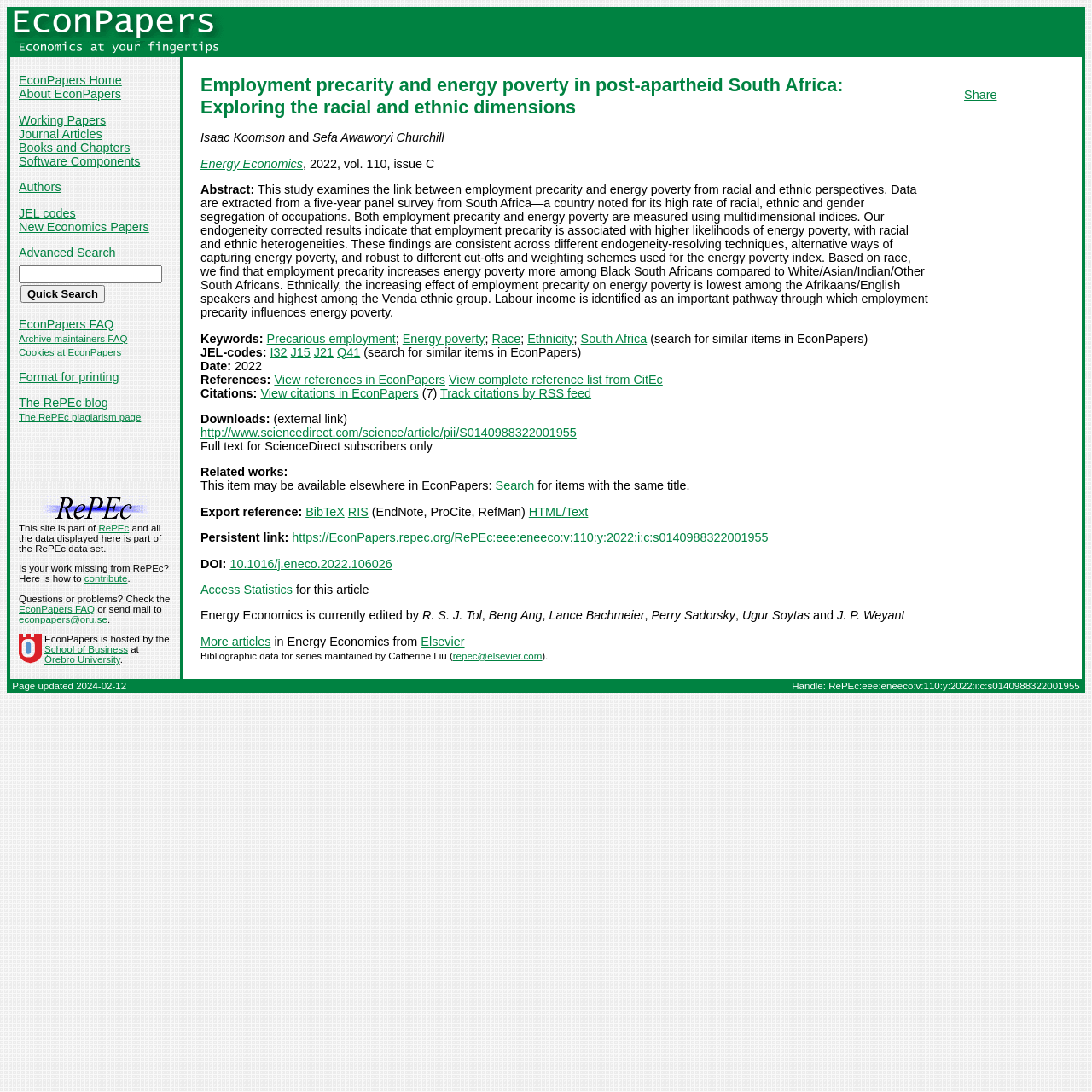Determine the bounding box coordinates of the clickable region to carry out the instruction: "View references in EconPapers".

[0.251, 0.341, 0.408, 0.354]